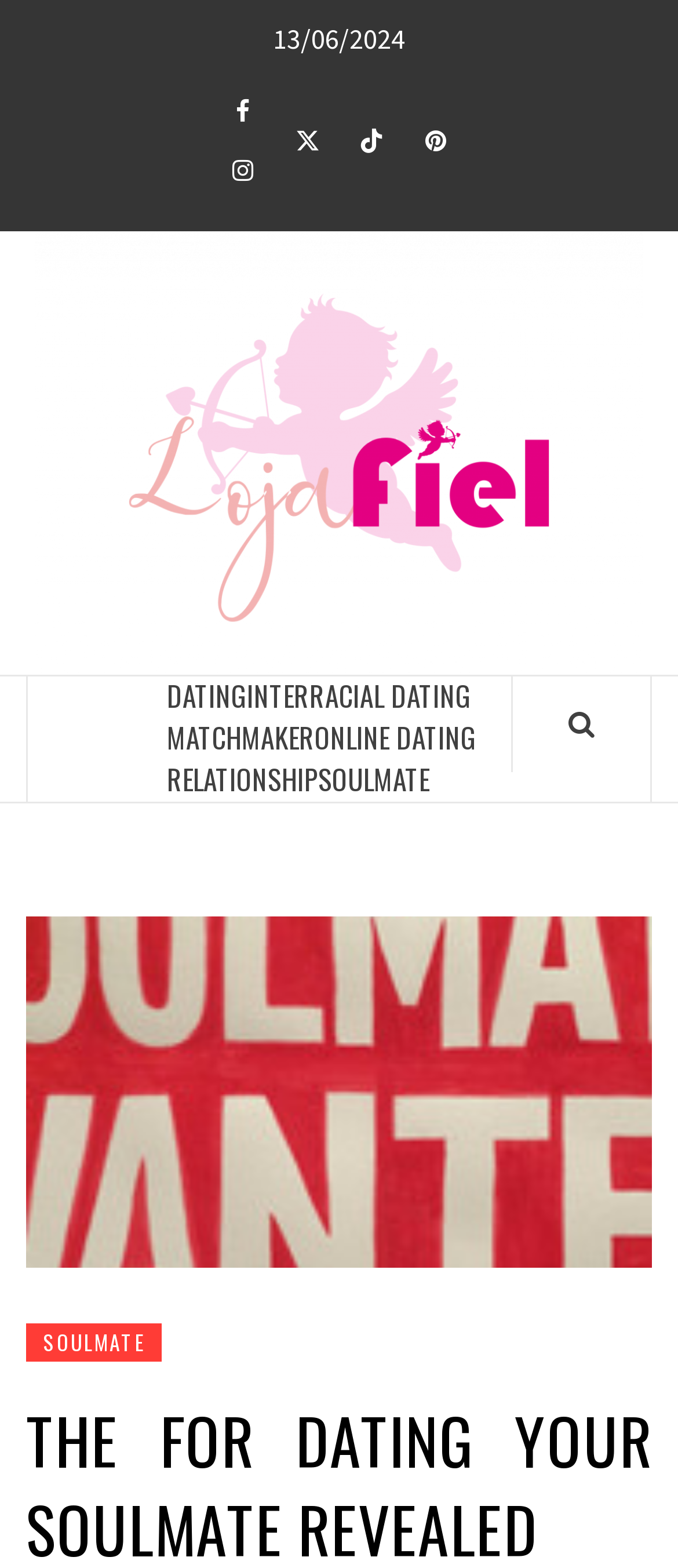Provide the bounding box for the UI element matching this description: "Dating".

[0.246, 0.43, 0.364, 0.457]